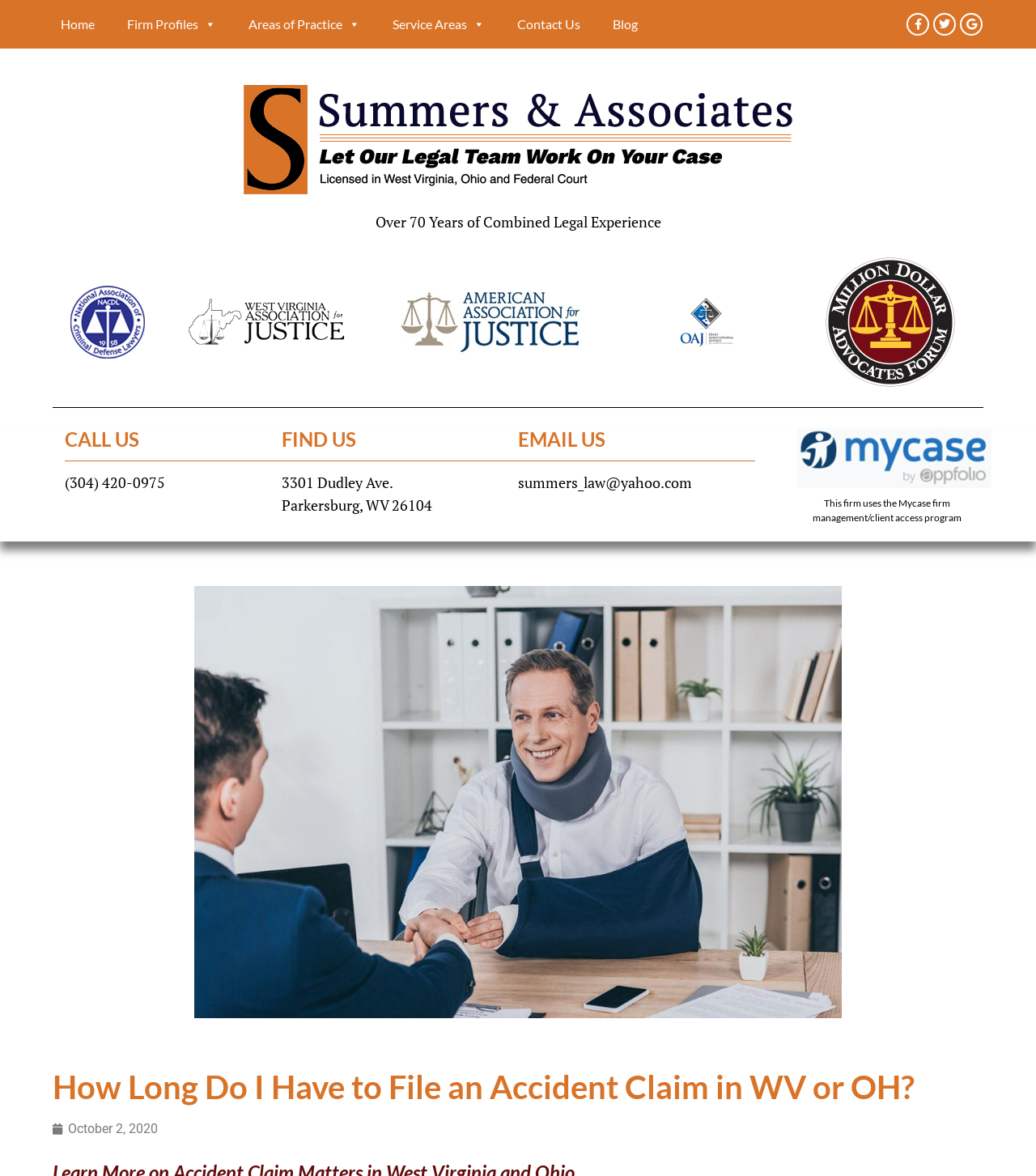Find the bounding box coordinates of the element's region that should be clicked in order to follow the given instruction: "Visit Firm Profiles". The coordinates should consist of four float numbers between 0 and 1, i.e., [left, top, right, bottom].

[0.115, 0.007, 0.216, 0.034]